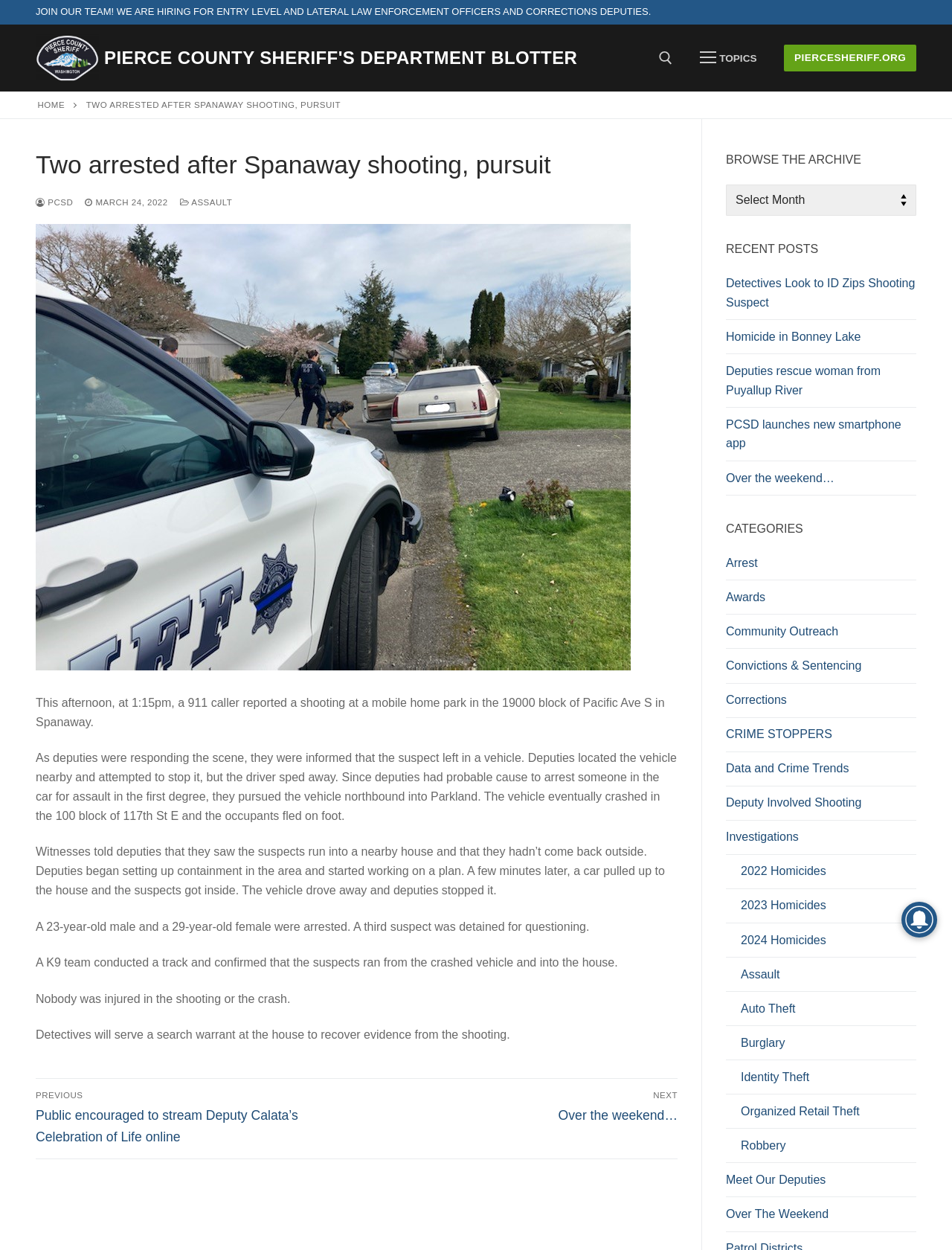Specify the bounding box coordinates of the region I need to click to perform the following instruction: "Read the previous post". The coordinates must be four float numbers in the range of 0 to 1, i.e., [left, top, right, bottom].

[0.038, 0.873, 0.368, 0.915]